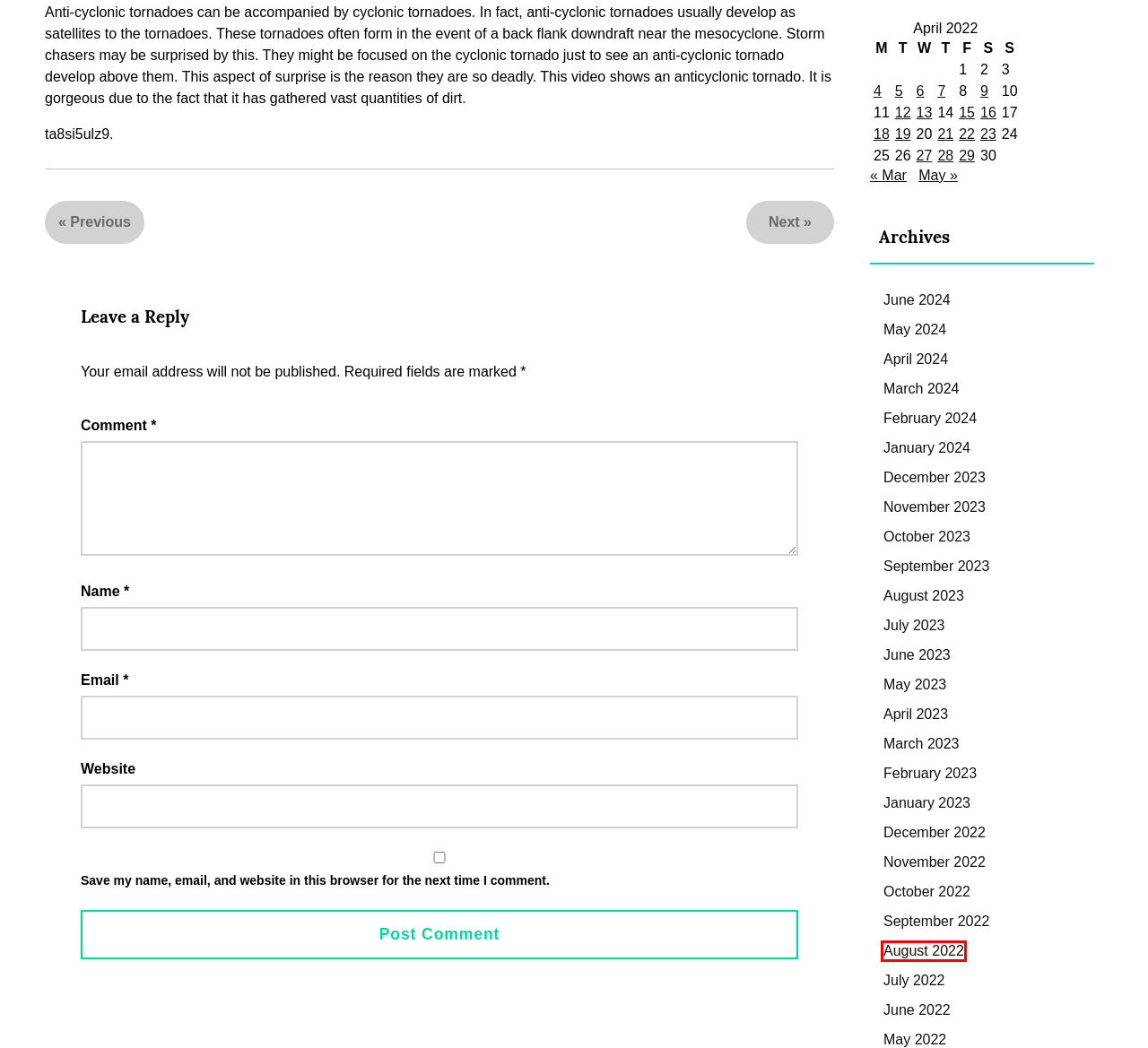Given a webpage screenshot with a red bounding box around a UI element, choose the webpage description that best matches the new webpage after clicking the element within the bounding box. Here are the candidates:
A. September 2022 - a2 Directory
B. March 2024 - a2 Directory
C. June 2022 - a2 Directory
D. April 2023 - a2 Directory
E. August 2022 - a2 Directory
F. January 2024 - a2 Directory
G. February 2023 - a2 Directory
H. July 2022 - a2 Directory

E